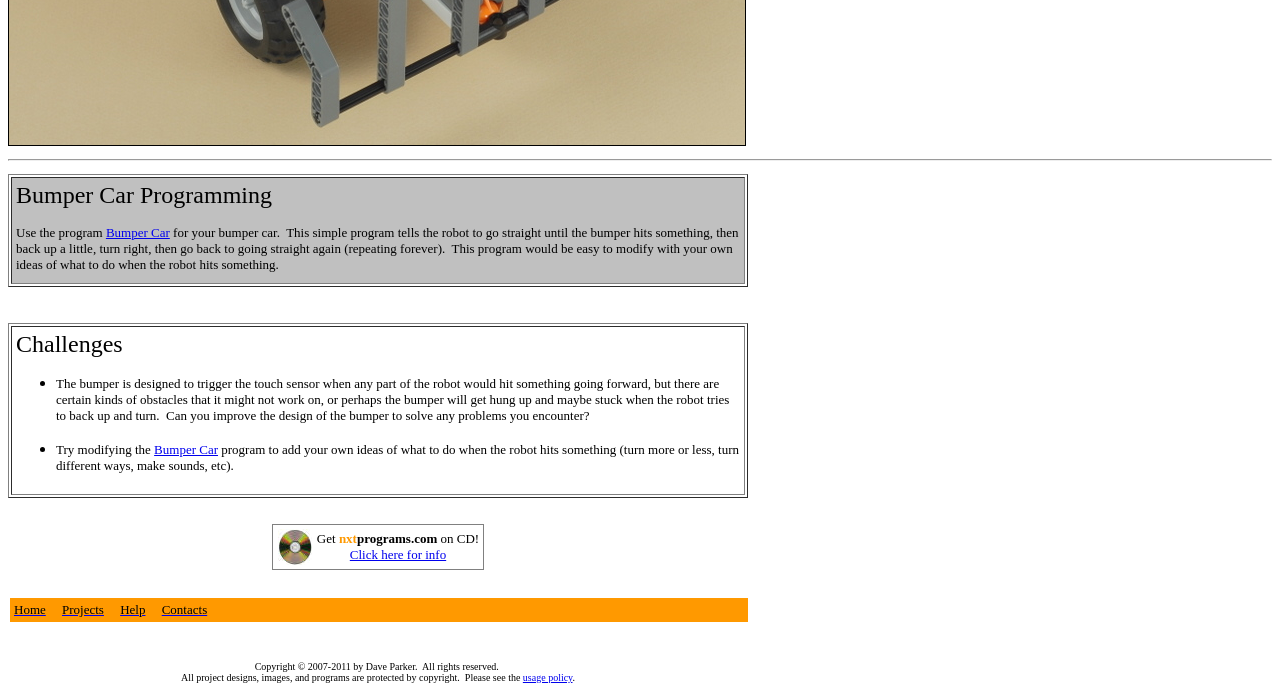Using the element description: "Contacts", determine the bounding box coordinates. The coordinates should be in the format [left, top, right, bottom], with values between 0 and 1.

[0.126, 0.867, 0.162, 0.889]